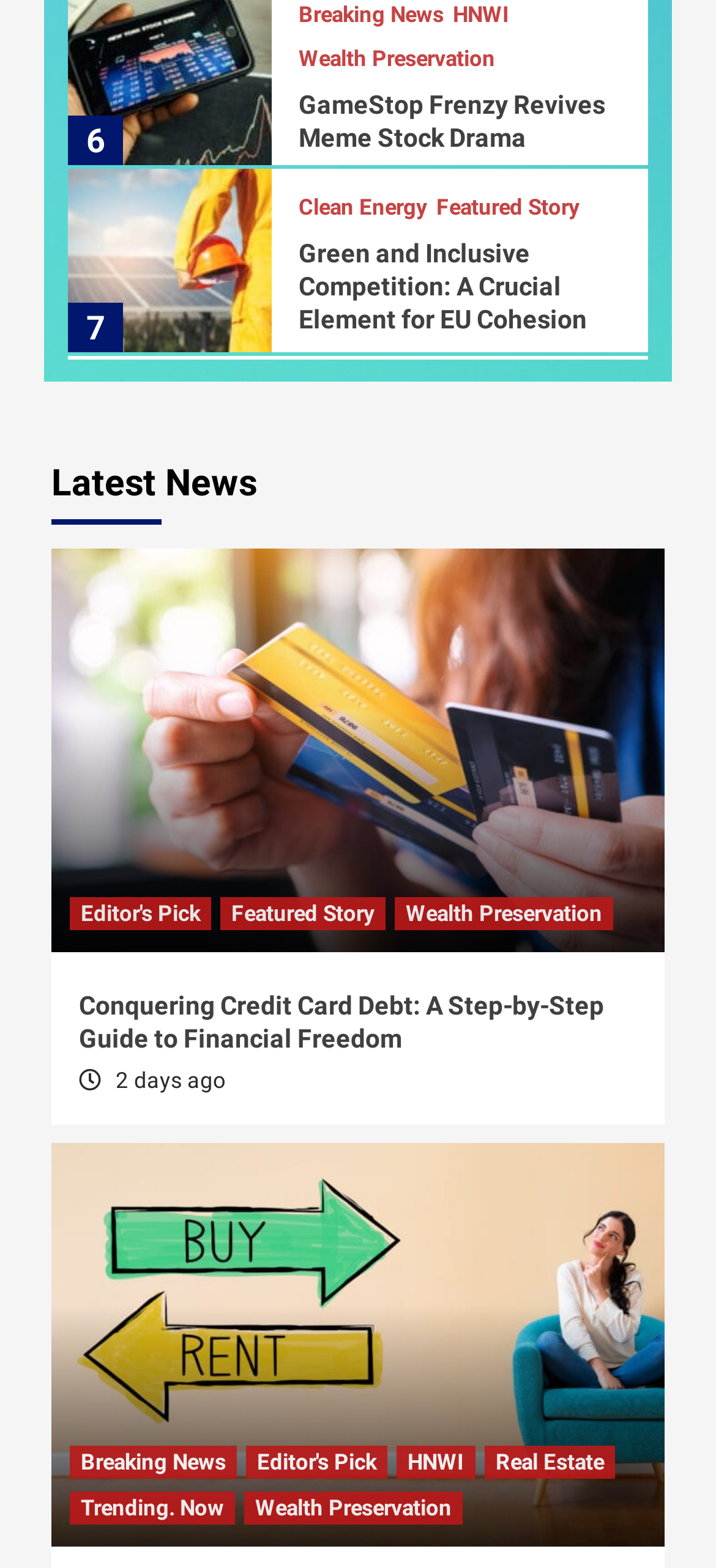Identify the coordinates of the bounding box for the element described below: "Tech". Return the coordinates as four float numbers between 0 and 1: [left, top, right, bottom].

[0.509, 0.413, 0.573, 0.427]